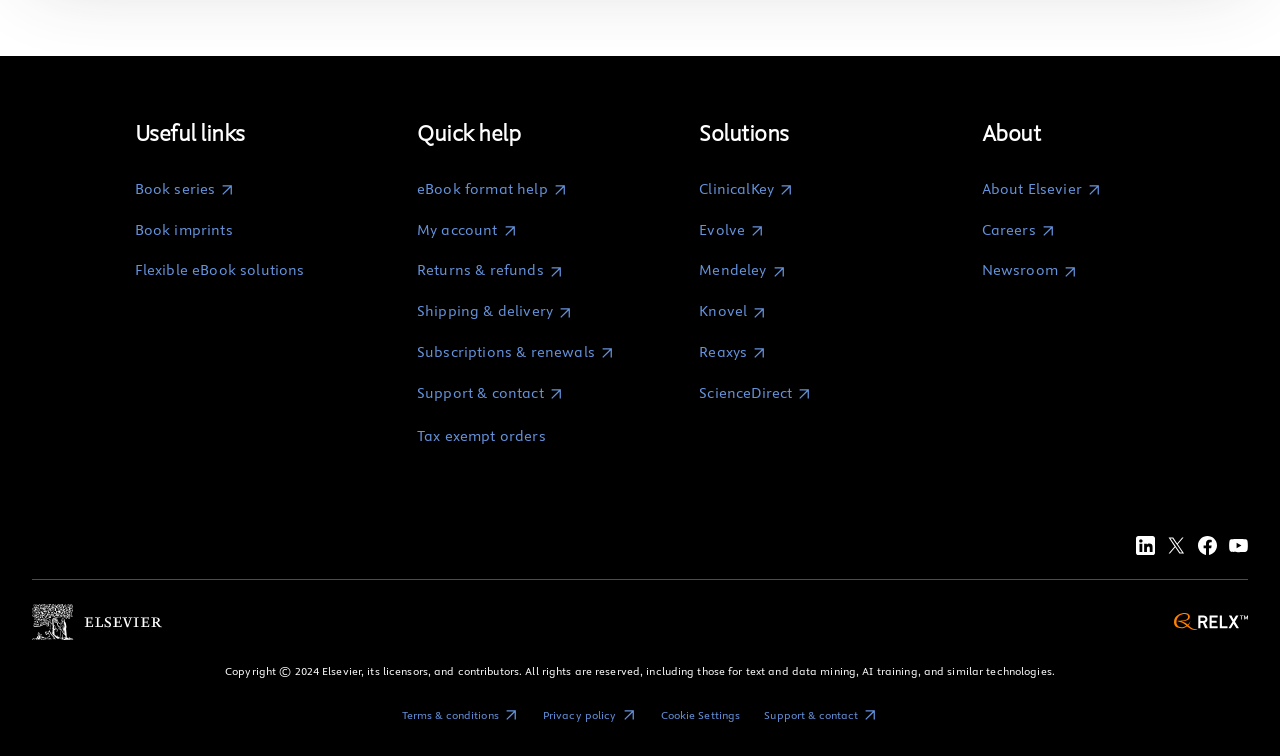Provide a brief response using a word or short phrase to this question:
What is the purpose of the 'Cookie Settings' button?

Cookie settings